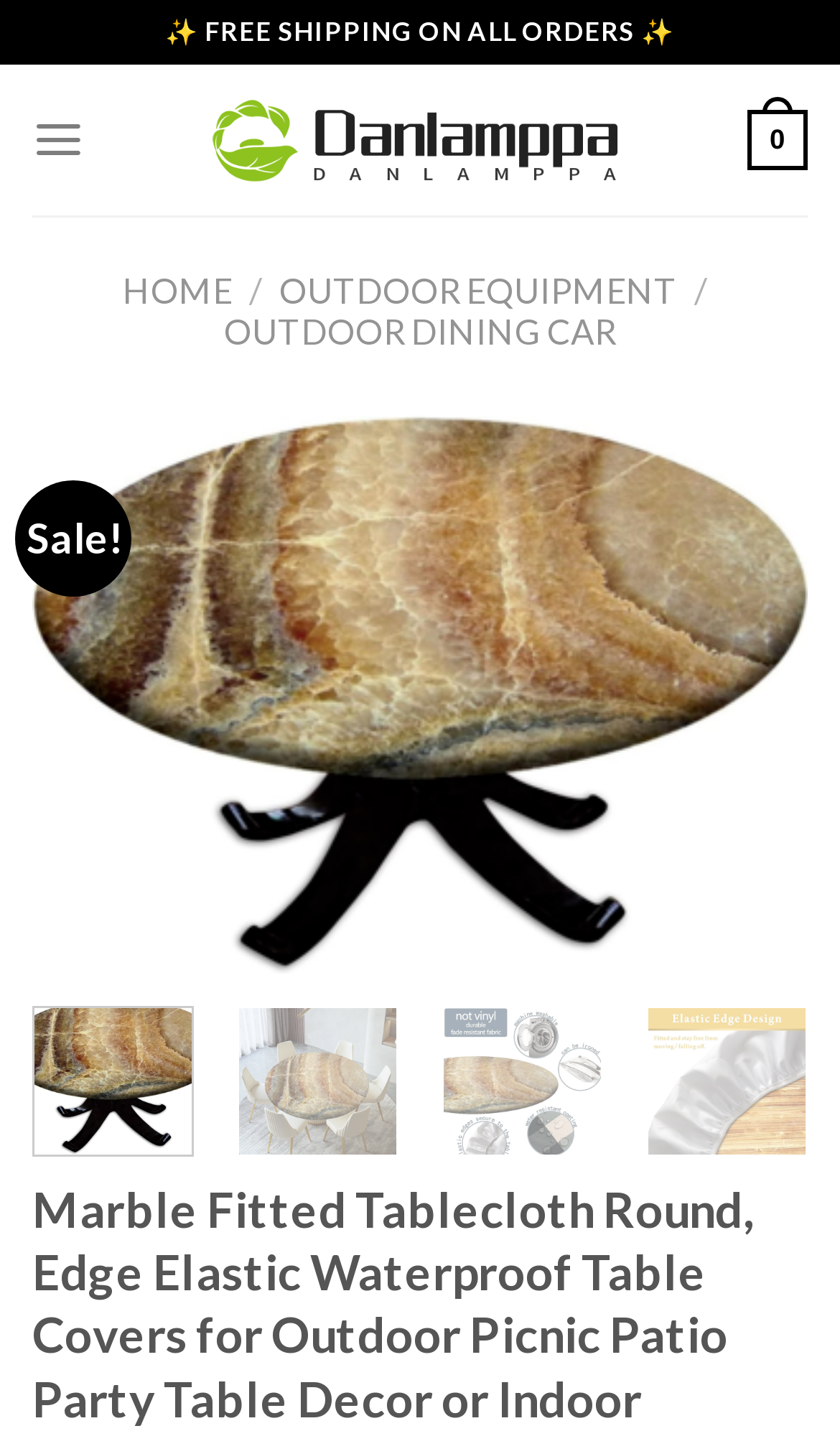Find the bounding box coordinates of the element's region that should be clicked in order to follow the given instruction: "Go to the home page". The coordinates should consist of four float numbers between 0 and 1, i.e., [left, top, right, bottom].

[0.146, 0.188, 0.277, 0.217]